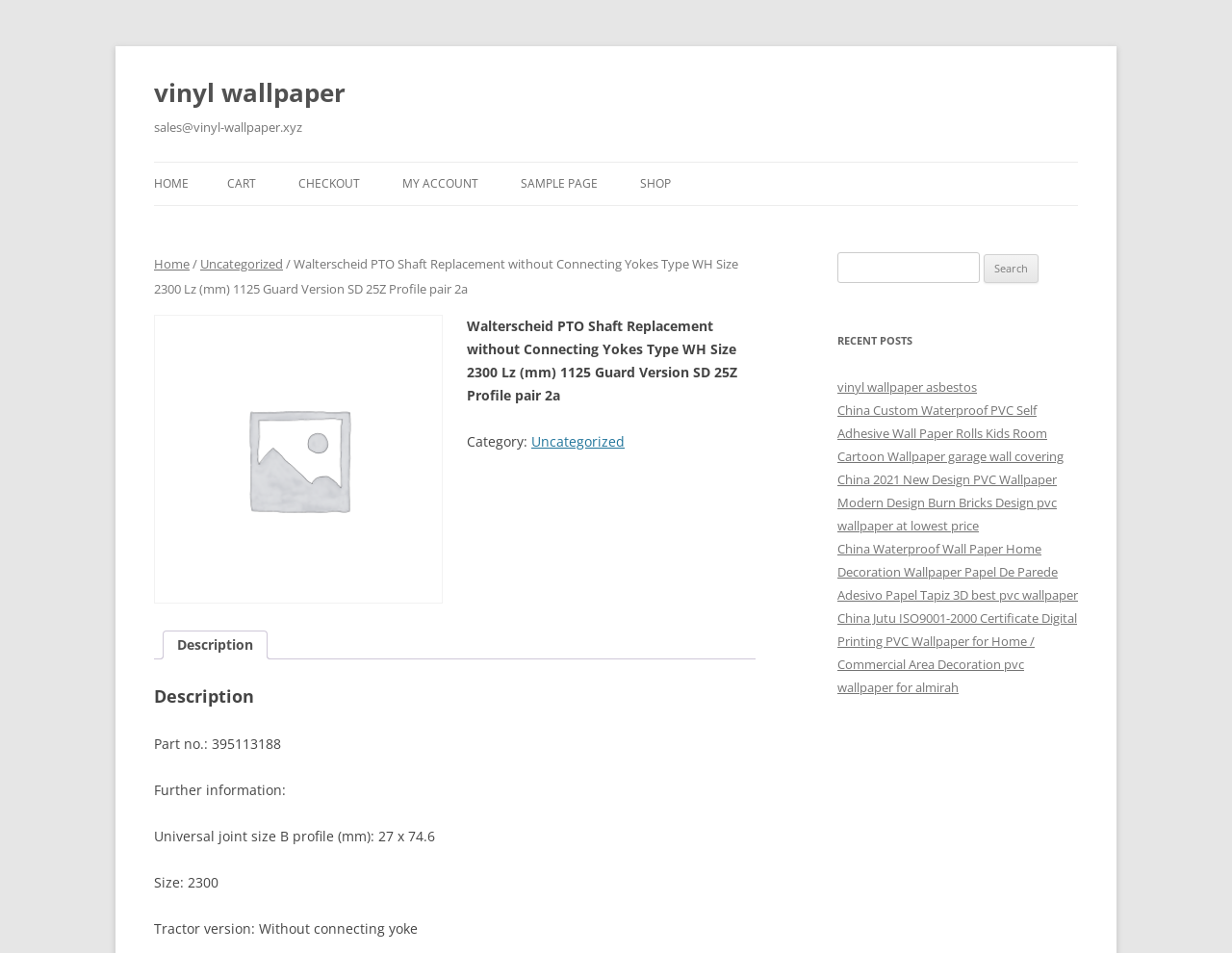Give a detailed account of the webpage.

This webpage appears to be an e-commerce product page for a Walterscheid PTO Shaft Replacement product. At the top, there is a heading with the product name and a link to "vinyl wallpaper" on the left side. Below this, there is a navigation menu with links to "HOME", "CART", "CHECKOUT", "MY ACCOUNT", "SAMPLE PAGE", and "SHOP".

On the left side, there is a breadcrumb navigation menu showing the product's category hierarchy, with links to "Home" and "Uncategorized". Below this, there is an image of the product, although it is currently awaiting a product image.

The main product information section is located on the right side, with a heading displaying the product name. Below this, there is a category label and a link to "Uncategorized". There is also a tab list with a single tab labeled "Description", which is not currently selected.

When the "Description" tab is selected, it displays a section with several static text elements providing product details, including the part number, further information, universal joint size, size, and tractor version.

On the bottom right side, there is a complementary section with a search box, allowing users to search for products. Below this, there is a heading labeled "RECENT POSTS" with several links to recent blog posts or articles, including topics related to vinyl wallpaper.